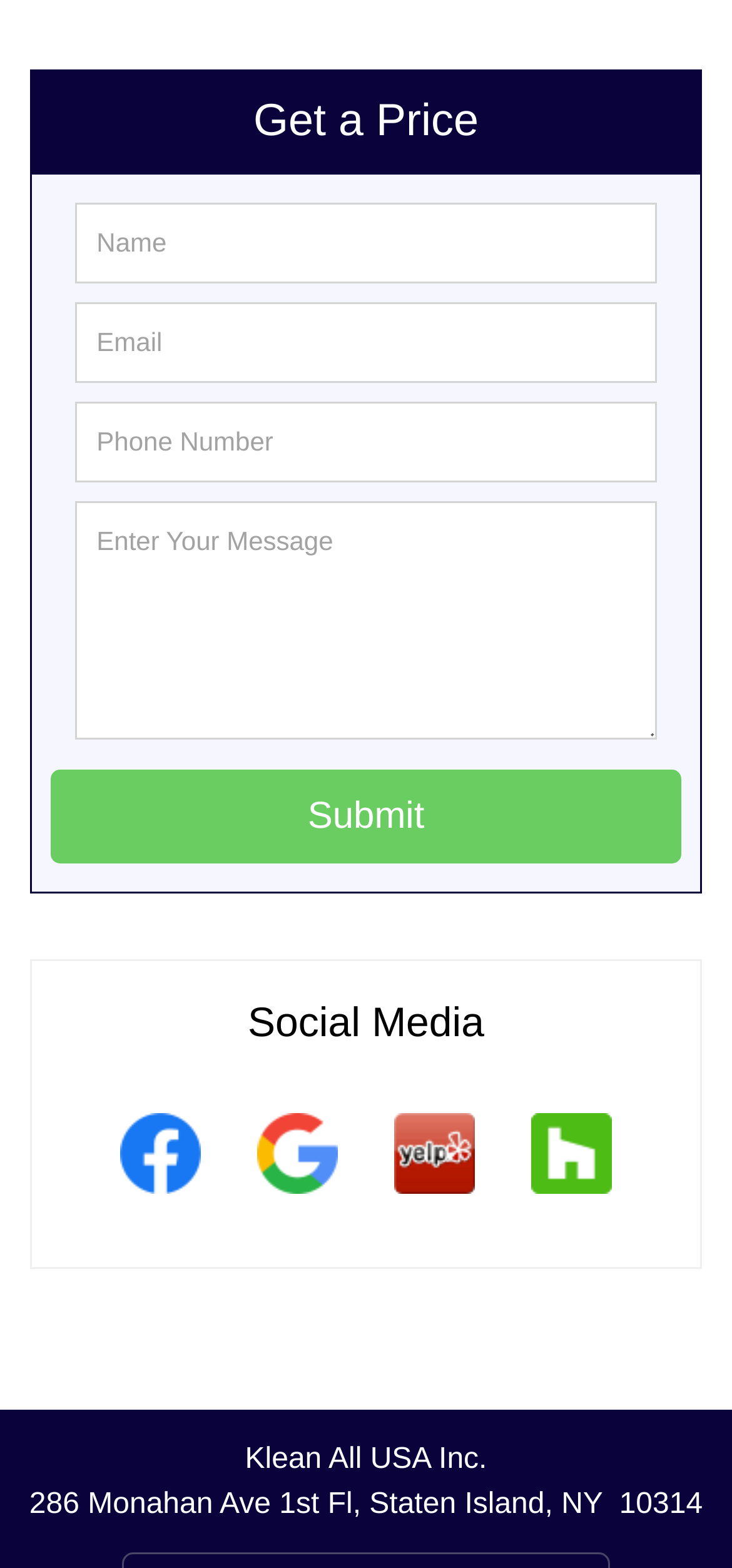Determine the bounding box coordinates of the clickable element necessary to fulfill the instruction: "Visit Facebook". Provide the coordinates as four float numbers within the 0 to 1 range, i.e., [left, top, right, bottom].

[0.126, 0.753, 0.313, 0.779]